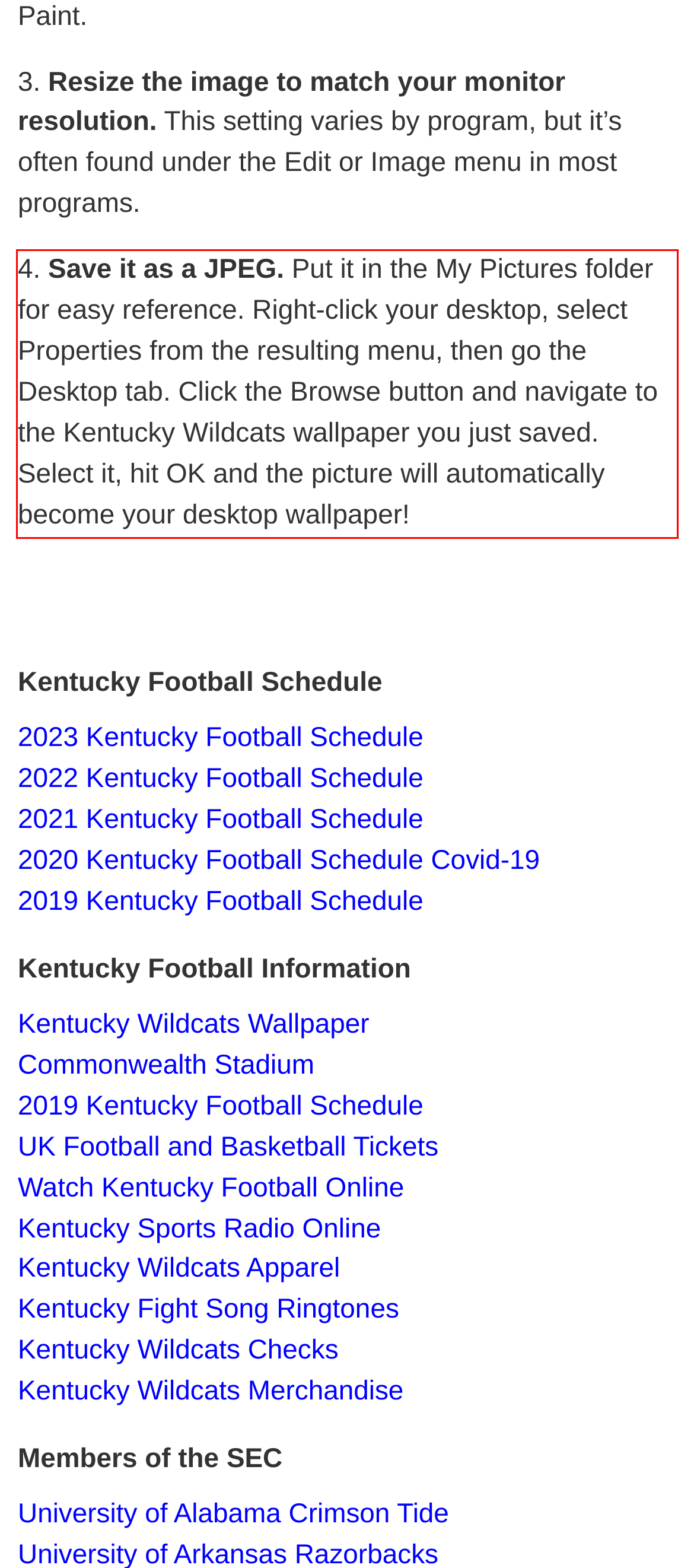The screenshot provided shows a webpage with a red bounding box. Apply OCR to the text within this red bounding box and provide the extracted content.

4. Save it as a JPEG. Put it in the My Pictures folder for easy reference. Right-click your desktop, select Properties from the resulting menu, then go the Desktop tab. Click the Browse button and navigate to the Kentucky Wildcats wallpaper you just saved. Select it, hit OK and the picture will automatically become your desktop wallpaper!